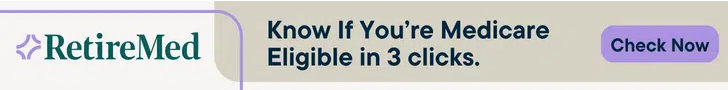Offer a detailed narrative of the scene shown in the image.

This image features an advertisement from RetireMed, highlighting their services related to Medicare eligibility. The banner emphasizes ease of access, promising users the ability to know if they're eligible for Medicare in just three clicks. The design is clean and professional, featuring the RetireMed logo prominently and a clear call-to-action button labeled "Check Now," encouraging users to engage with the service directly. This advertisement aims to attract individuals seeking information about their Medicare options, making it a practical resource for those approaching retirement age or those helping family members navigate their healthcare choices.